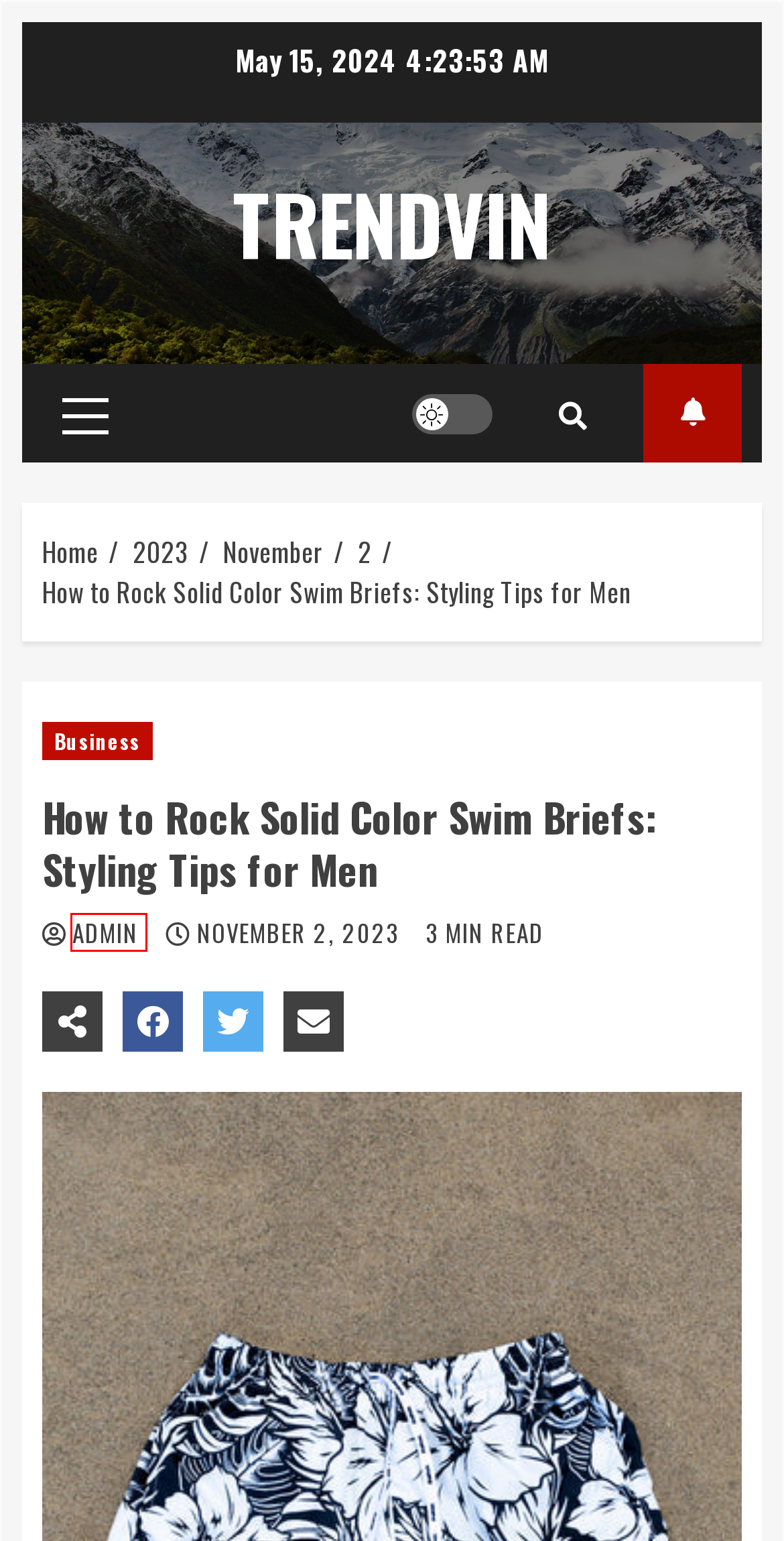You have a screenshot of a webpage where a red bounding box highlights a specific UI element. Identify the description that best matches the resulting webpage after the highlighted element is clicked. The choices are:
A. November, 2023 - Trendvin
B. April, 2023 - Trendvin
C. 2023 - Trendvin
D. May, 2023 - Trendvin
E. November 2, 2023 - Trendvin
F. admin - Trendvin
G. Trendvin -
H. Business - Trendvin

F